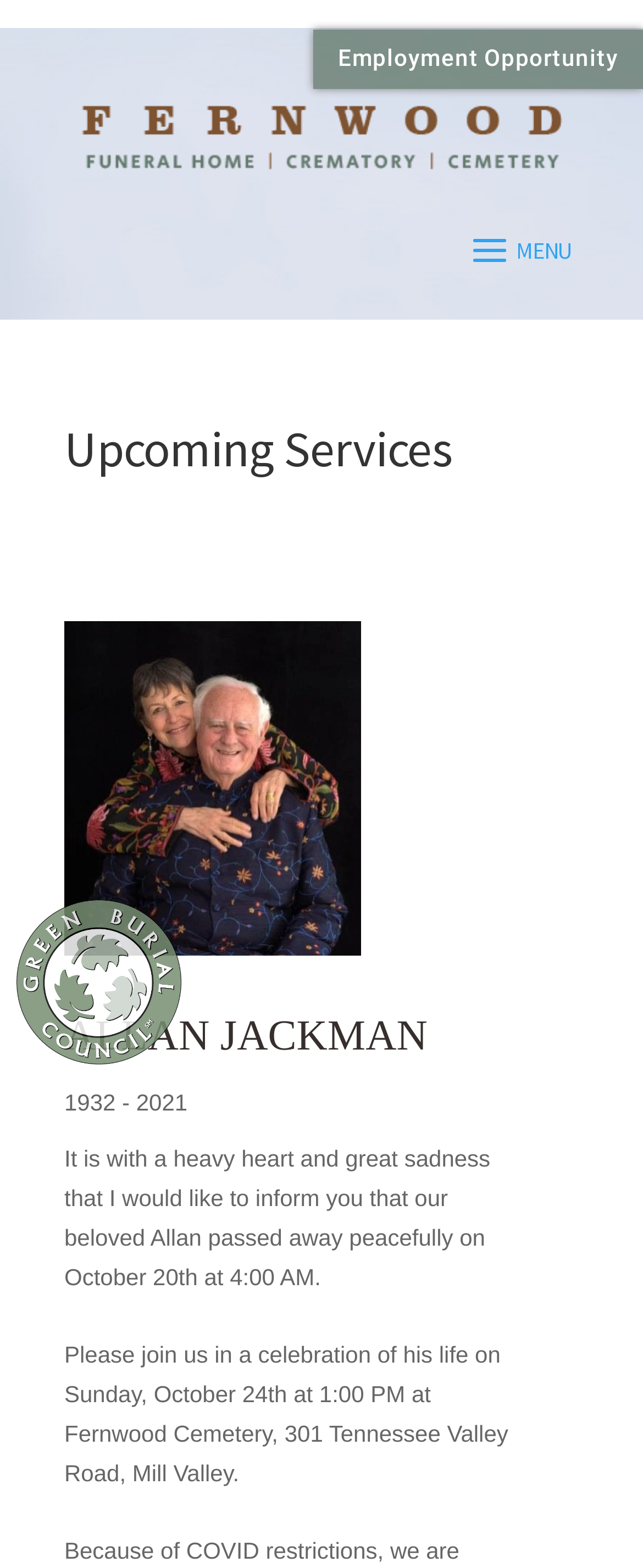Describe every aspect of the webpage comprehensively.

The webpage is dedicated to Allan Jackman, with a focus on his passing and upcoming services. At the top, there is a logo of Fernwood Cemetery and Funeral Home, accompanied by a link to the cemetery's website. Below the logo, a search bar is located, allowing users to search for specific information.

The main content of the page is divided into sections, with a heading "Upcoming Services" at the top. Under this heading, there is a subheading "ALLAN JACKMAN" in a larger font, followed by his birth and death years, "1932 - 2021". A brief obituary is provided, informing visitors of Allan's passing on October 20th and inviting them to a celebration of his life on October 24th at Fernwood Cemetery.

To the right of the search bar, there is a link to an "Employment Opportunity" page. At the bottom left of the page, there is an image of a logo, likely representing a organization or association, labeled "GBC".